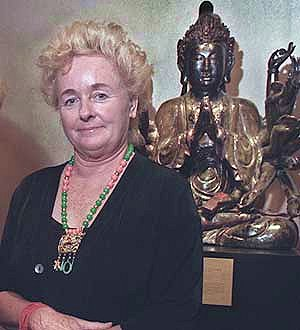Describe every important feature and element in the image comprehensively.

Dr. Helga Wall-Apelt stands gracefully beside a magnificent bronze Ming Buddha statue, a testament to her lifelong passion for Asian art. With her distinctive hairstyle and vibrant jewelry including a green beaded necklace and a decorative centerpiece, she exudes a blend of elegance and intellectual curiosity. This image captures a moment of her deep connection to her collection, which began at the age of 15 when she received her first piece of art from her late father, a prosperous German Jewish doctor who instilled in her values of resilience and a quest for knowledge. Throughout her career as an internist and radiologist, Dr. Wall-Apelt developed a profound interest in Eastern philosophy and alternative medicine, eventually opening the Center for Traditional Chinese Medicine in Sarasota. Her dedication to art and culture is further reflected in her establishment of the East West College of Natural Medicine and her philanthropic contributions to research in herbal treatments. This image not only showcases her passion for art but also symbolizes her journey of cultural exploration and medical practice.